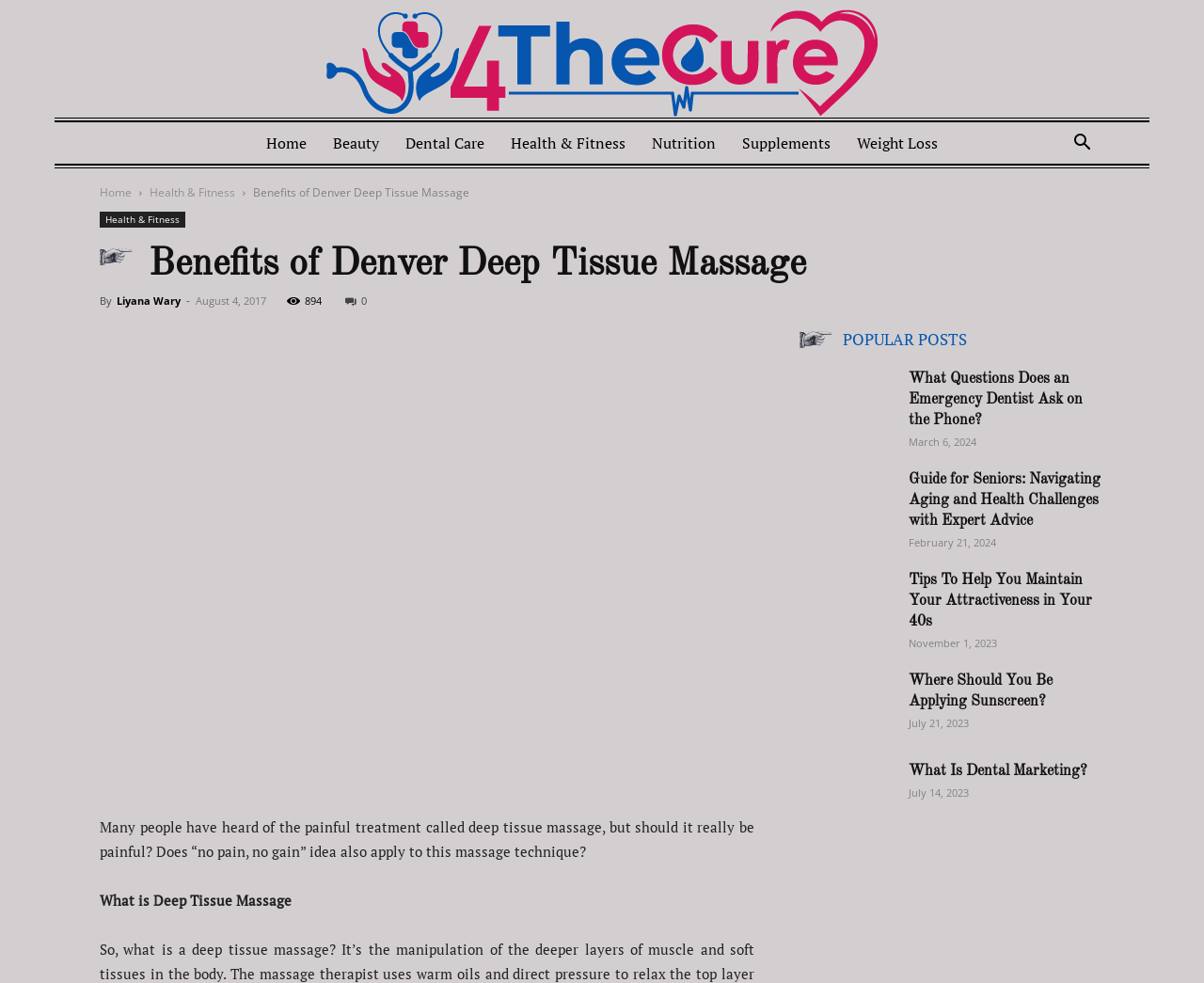Please examine the image and provide a detailed answer to the question: Who is the author of the current article?

I found the author's name by looking at the 'By' section above the article's publication date, which mentions 'Liyana Wary' as the author.